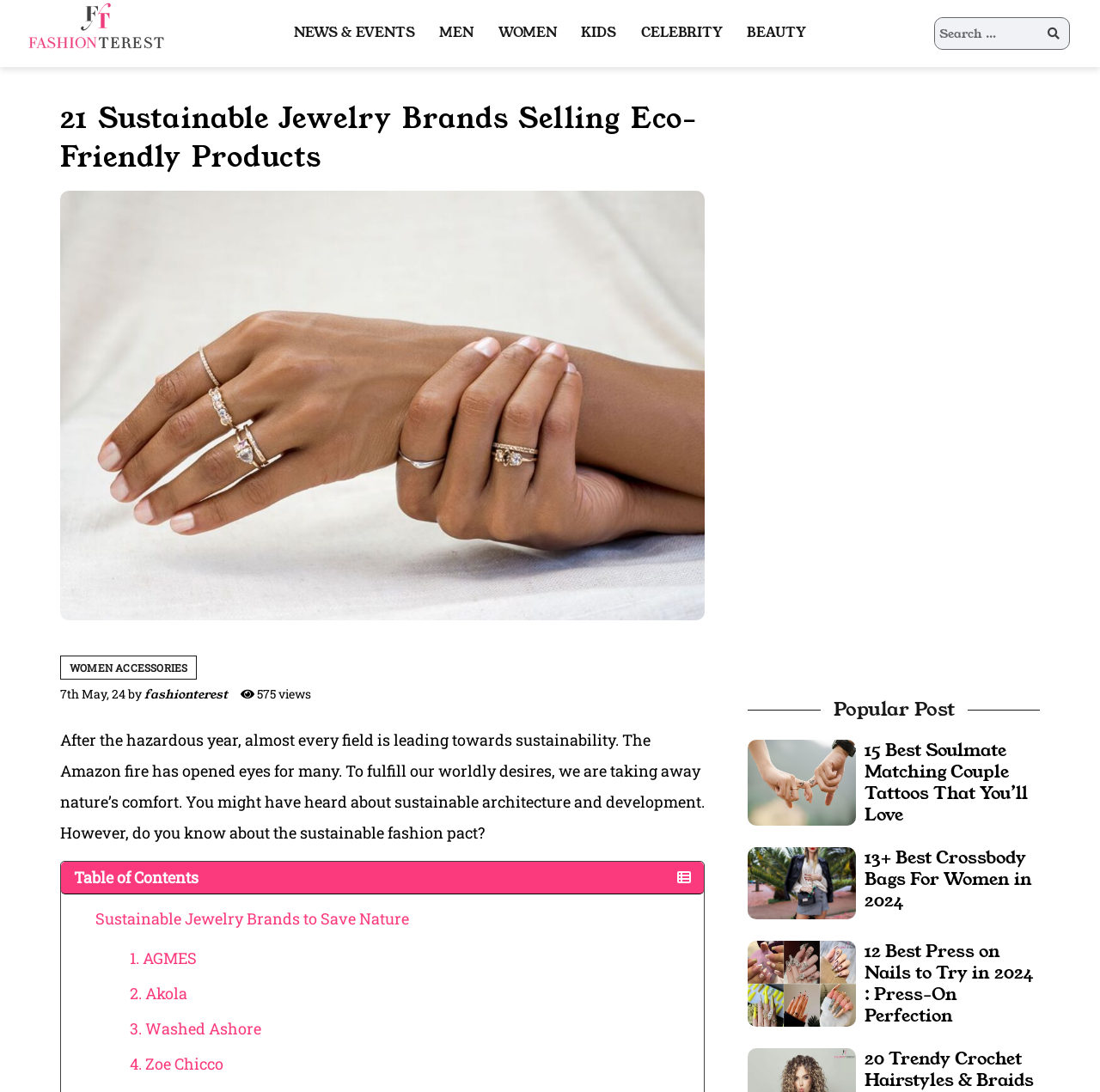What is the purpose of the search bar at the top?
Answer the question with a detailed and thorough explanation.

The search bar at the top of the webpage is likely intended for users to search for specific content within the website, as indicated by the placeholder text 'Search …' and the search button next to it.